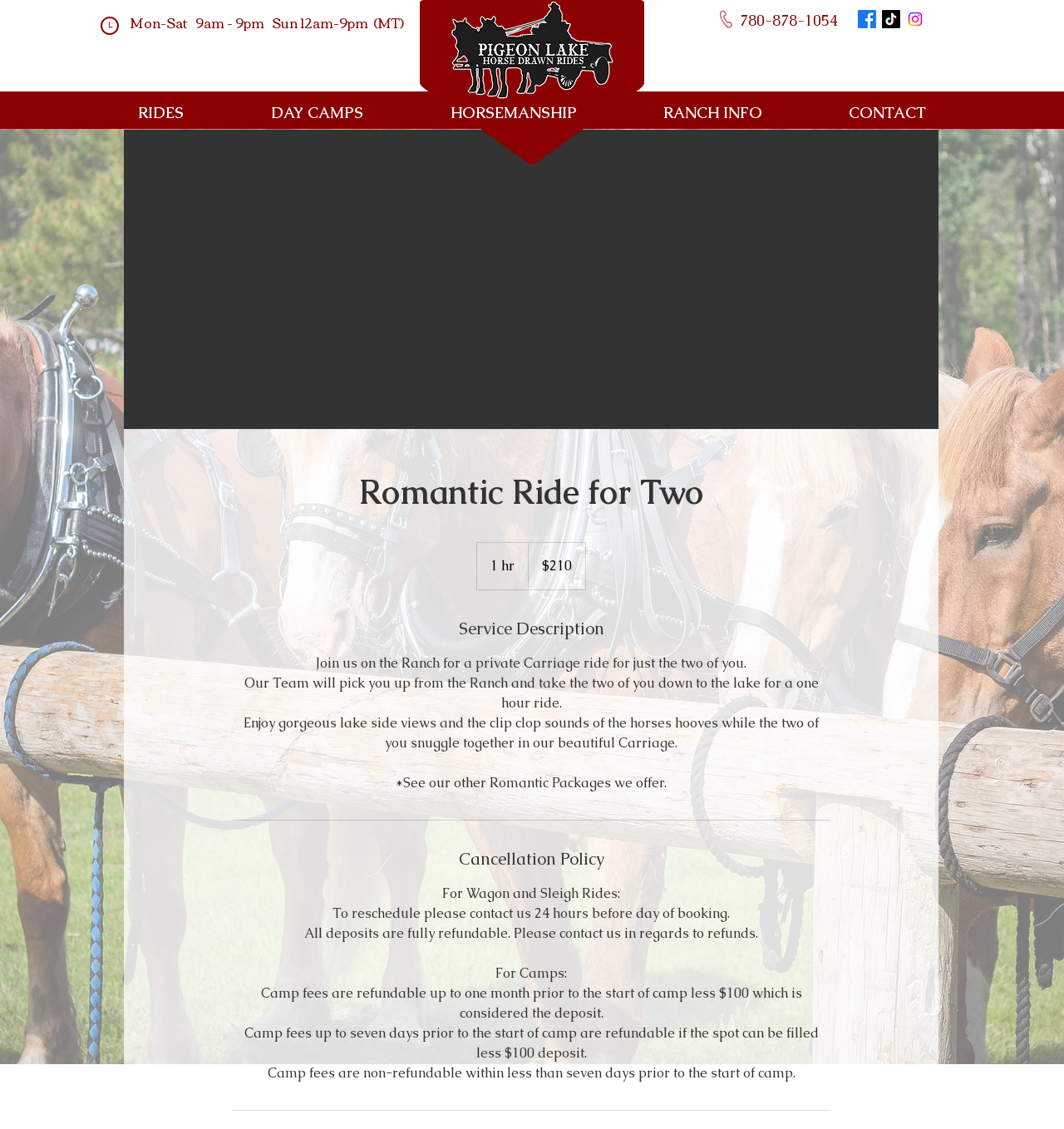Identify the bounding box coordinates for the region of the element that should be clicked to carry out the instruction: "Visit Facebook". The bounding box coordinates should be four float numbers between 0 and 1, i.e., [left, top, right, bottom].

[0.806, 0.009, 0.823, 0.025]